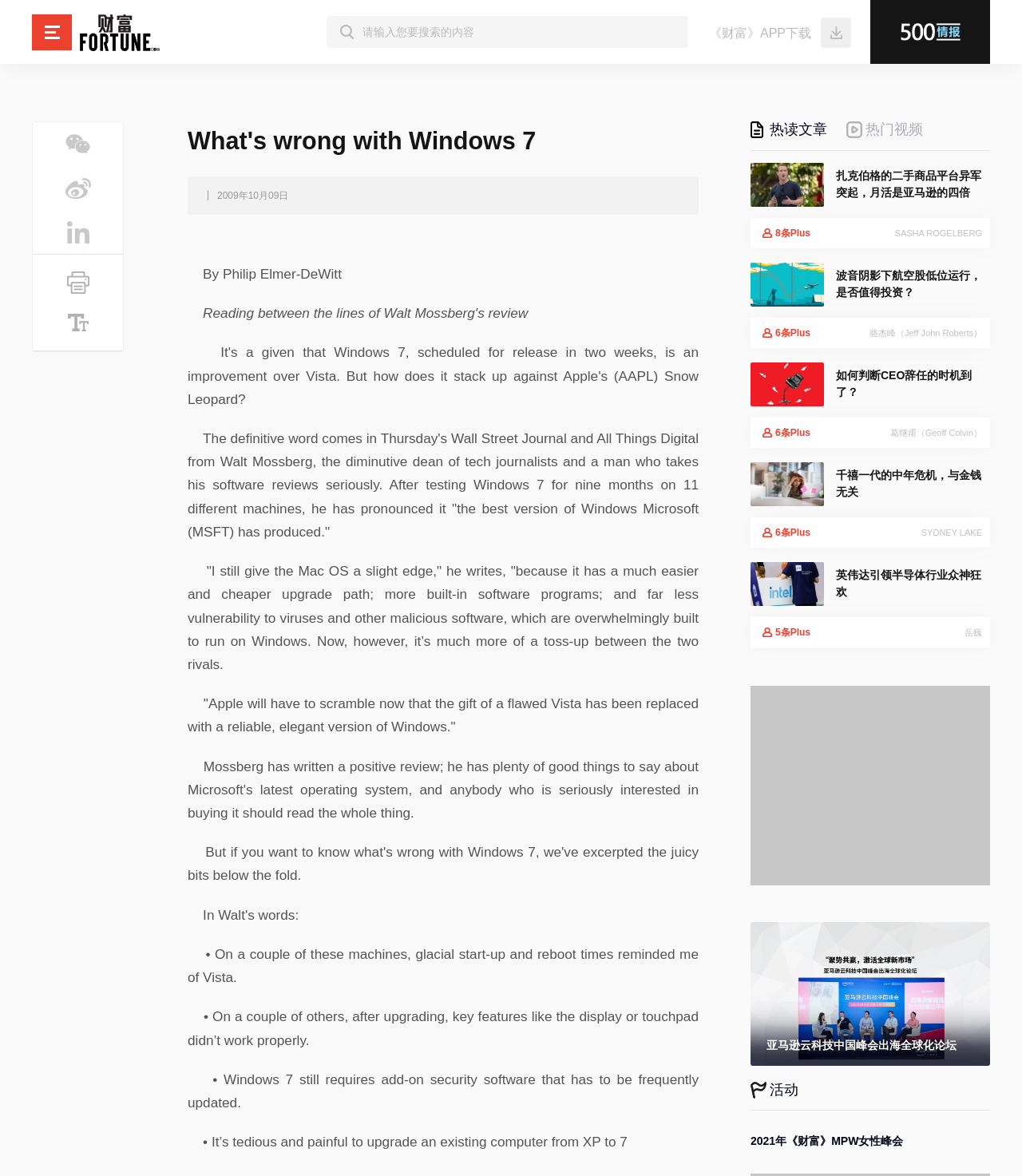What is the author of the article?
Give a thorough and detailed response to the question.

The author of the article can be found in the text 'By Philip Elmer-DeWitt' which is located below the title of the article.